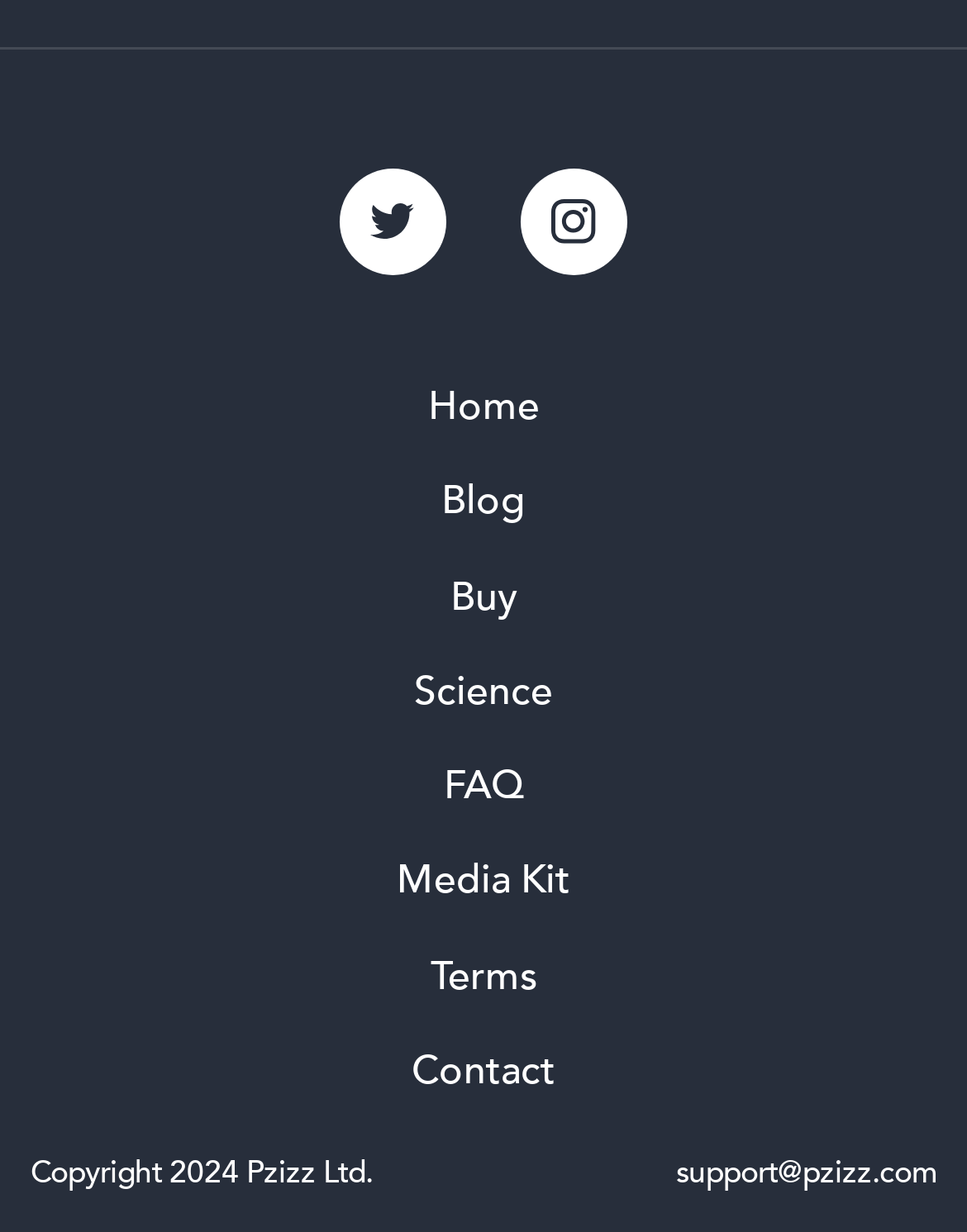Please answer the following question using a single word or phrase: 
Is there a link to buy something on the webpage?

Yes